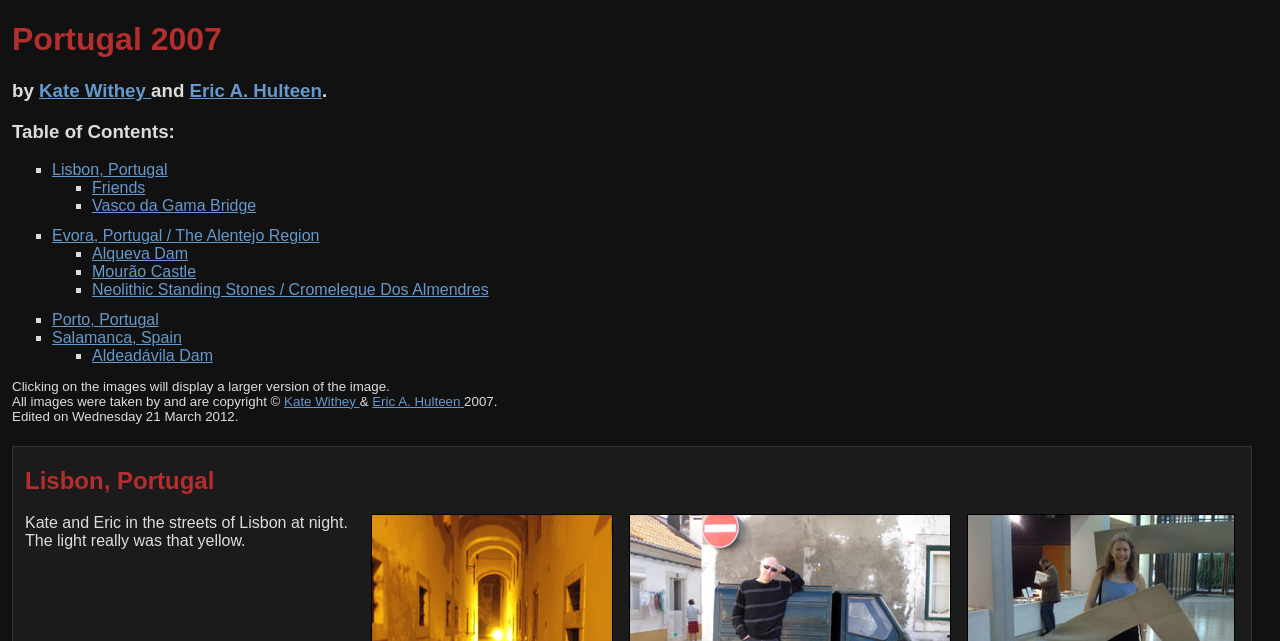Consider the image and give a detailed and elaborate answer to the question: 
What is the first location mentioned in the table of contents?

The table of contents is listed after the heading 'Table of Contents:', and the first item in the list is a link to 'Lisbon, Portugal'. This is indicated by the list marker '■' followed by the link text 'Lisbon, Portugal'.